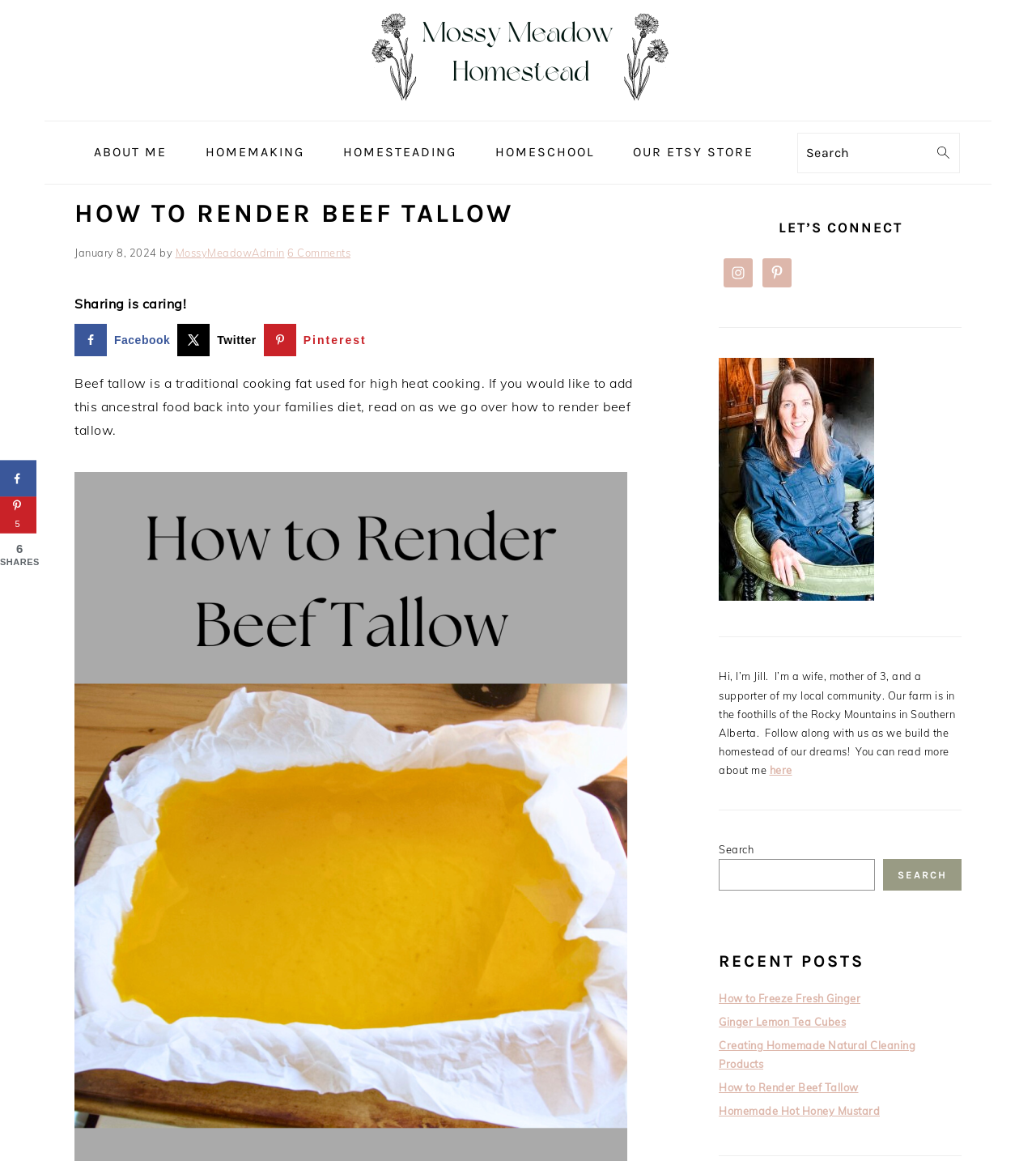Locate the bounding box coordinates of the element I should click to achieve the following instruction: "Search in the sidebar".

[0.694, 0.724, 0.928, 0.767]